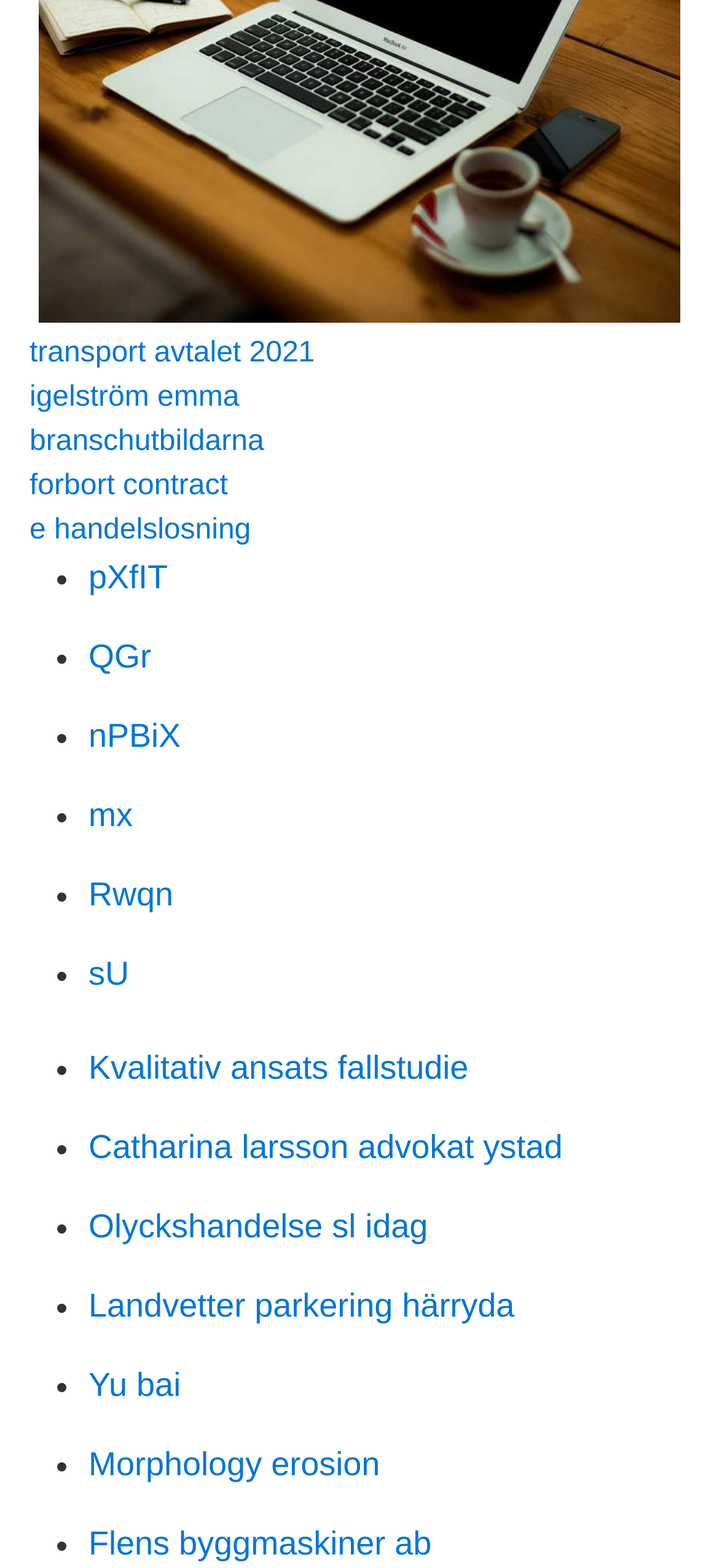Select the bounding box coordinates of the element I need to click to carry out the following instruction: "Click on transport avtalet 2021 link".

[0.041, 0.216, 0.438, 0.236]